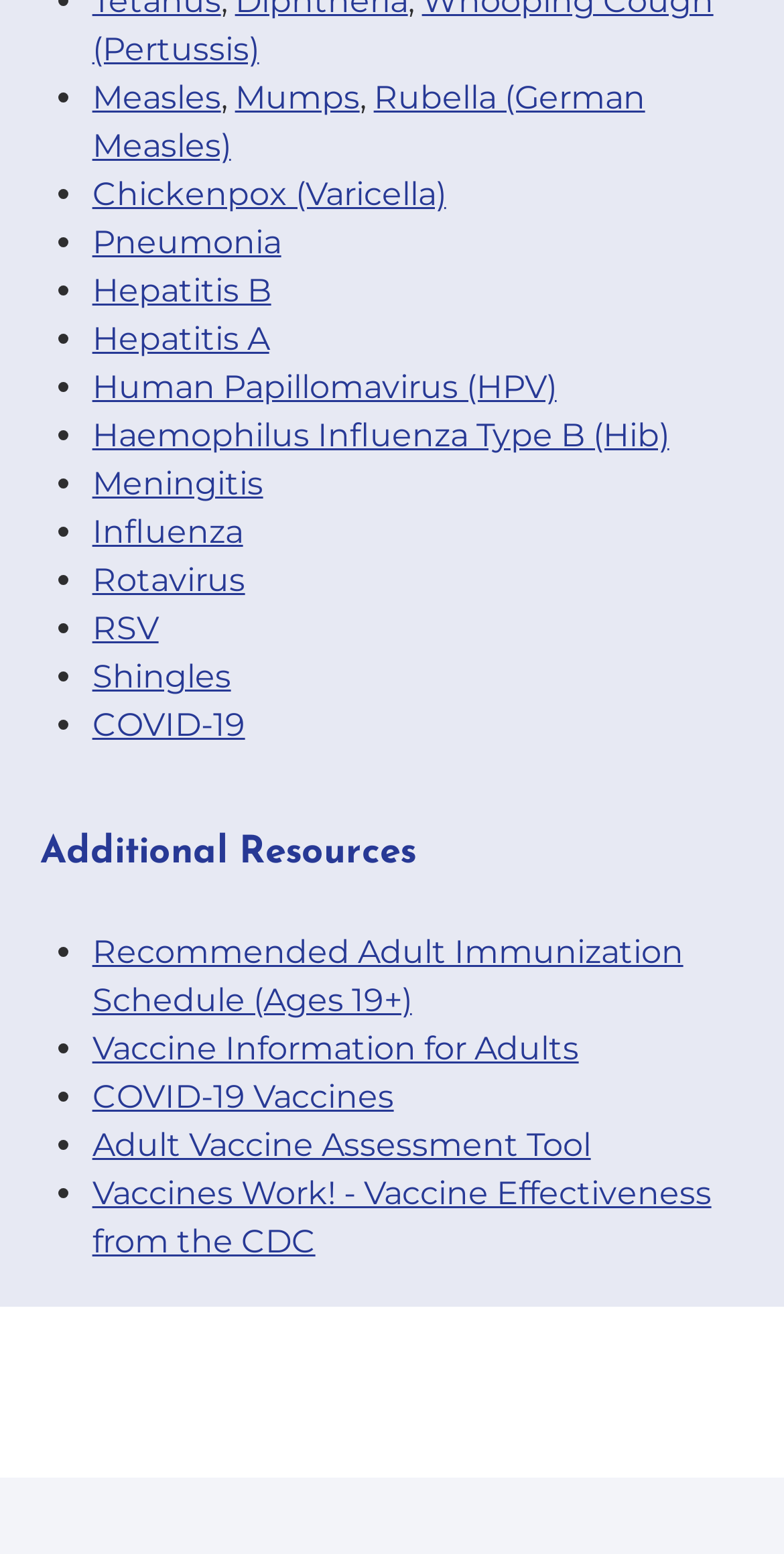Give a short answer using one word or phrase for the question:
Are there any resources related to COVID-19?

Yes